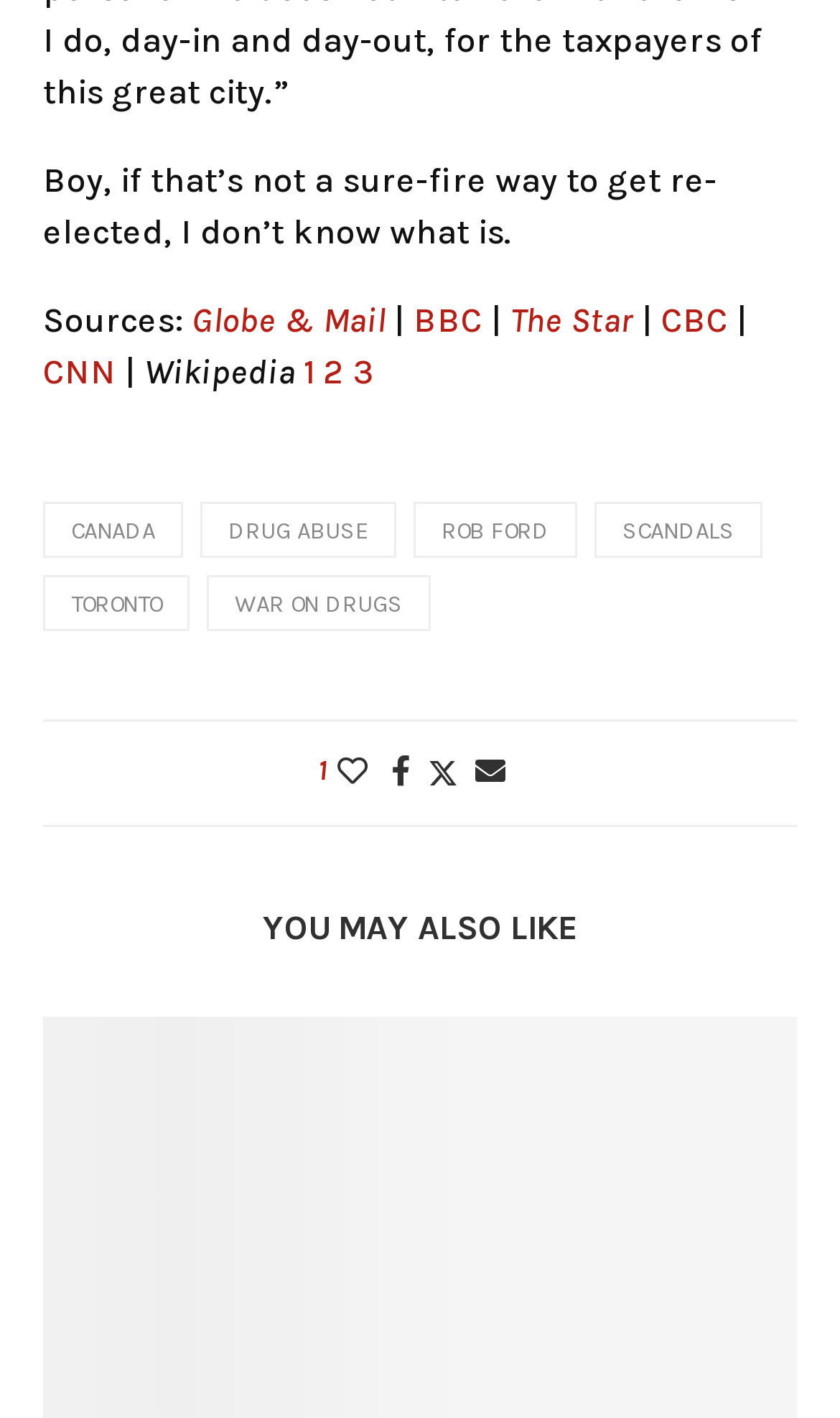Using the element description Email, predict the bounding box coordinates for the UI element. Provide the coordinates in (top-left x, top-left y, bottom-right x, bottom-right y) format with values ranging from 0 to 1.

[0.565, 0.532, 0.601, 0.558]